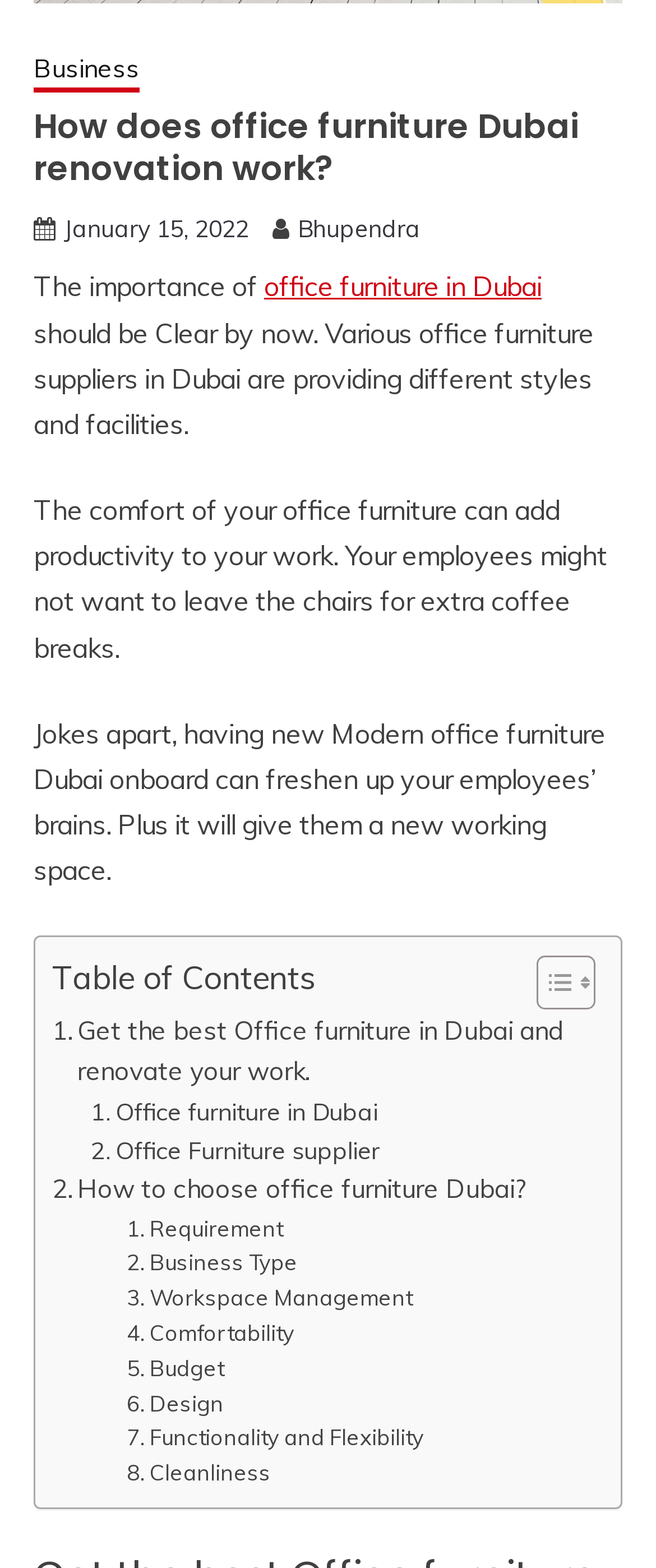Given the element description, predict the bounding box coordinates in the format (top-left x, top-left y, bottom-right x, bottom-right y), using floating point numbers between 0 and 1: Cleanliness

[0.193, 0.928, 0.413, 0.951]